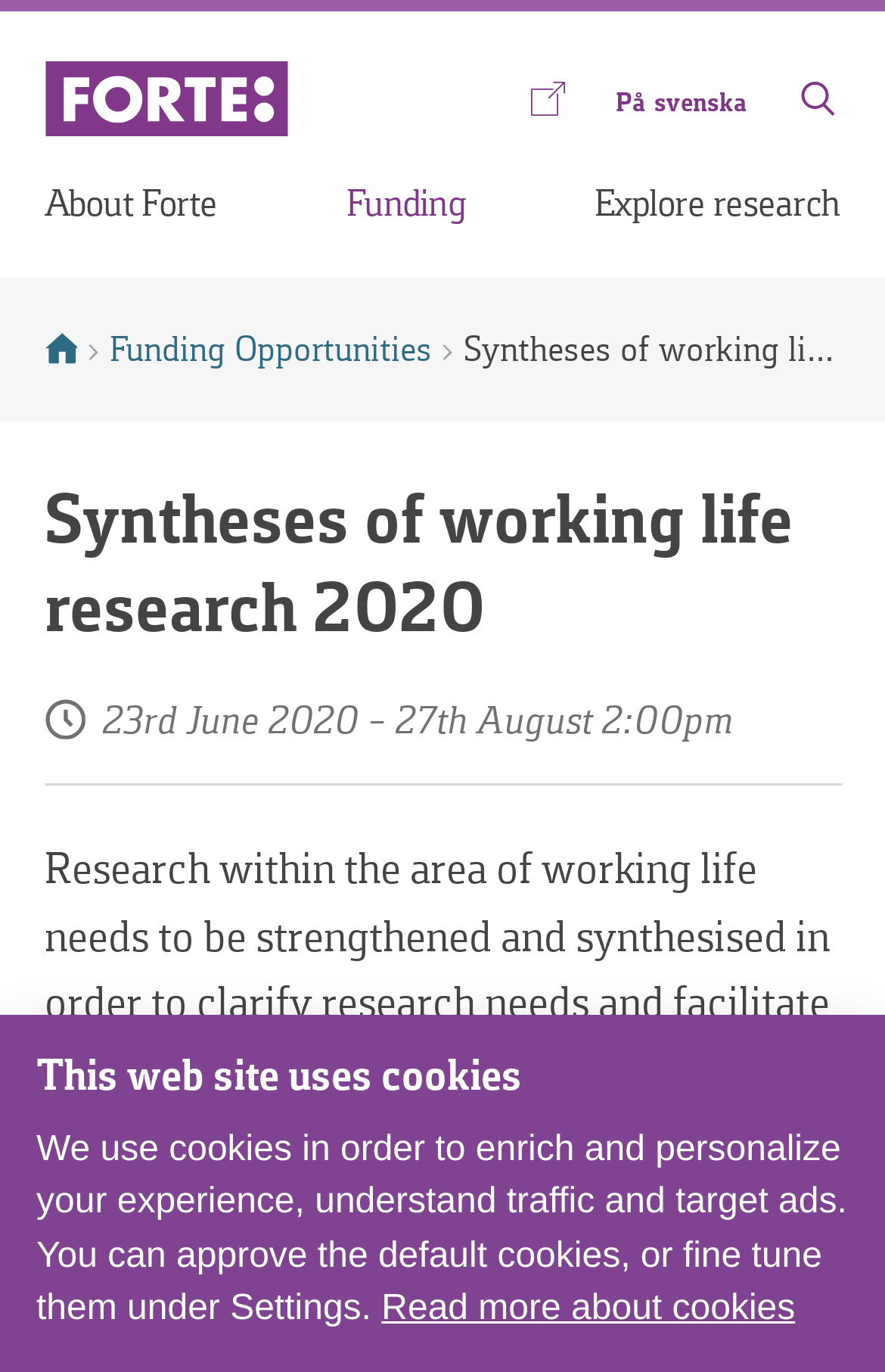Reply to the question below using a single word or brief phrase:
What is the purpose of the research?

To clarify research needs and facilitate dissemination of results